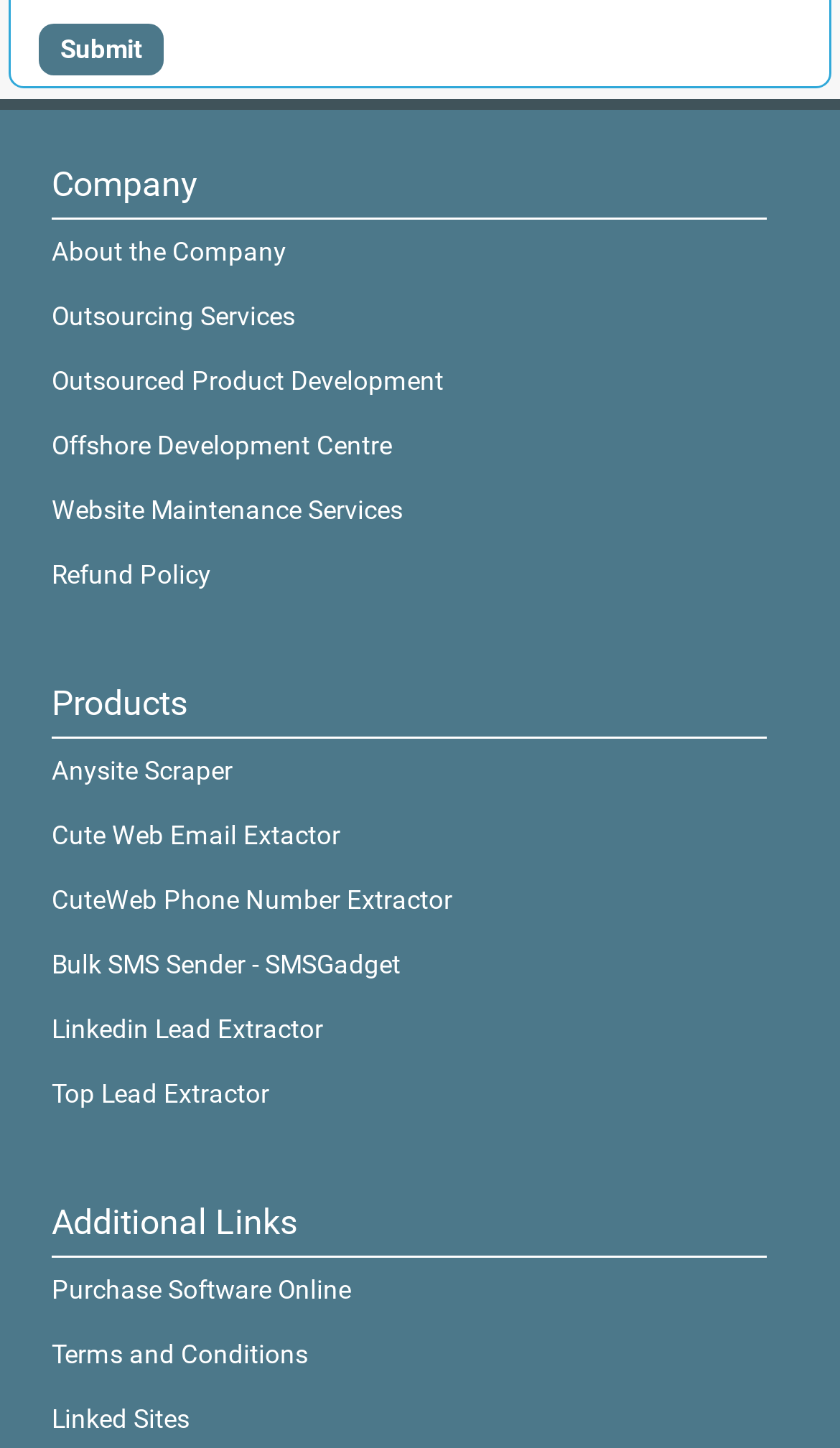Locate the bounding box of the UI element with the following description: "Cute Web Email Extactor".

[0.061, 0.566, 0.405, 0.587]